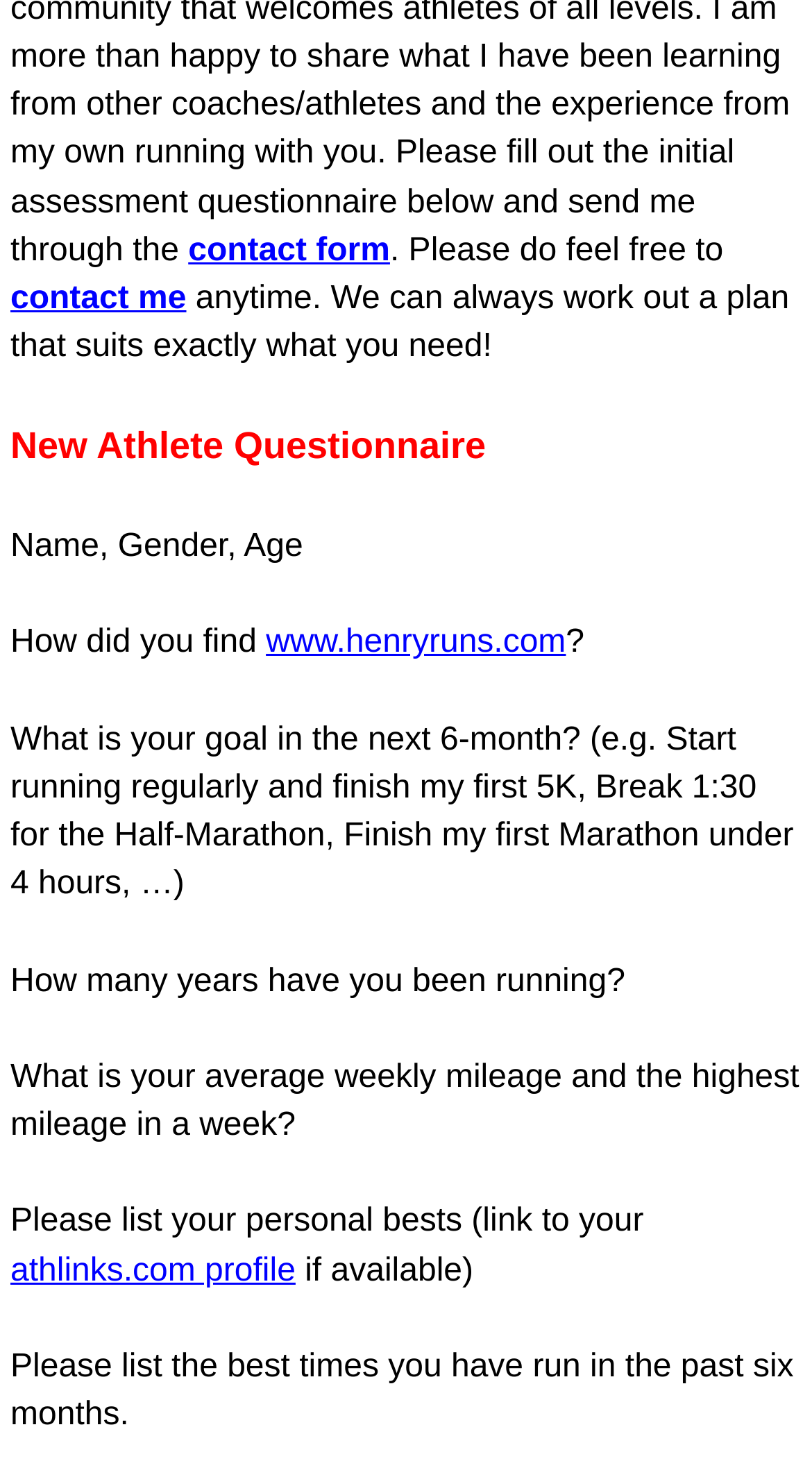For the element described, predict the bounding box coordinates as (top-left x, top-left y, bottom-right x, bottom-right y). All values should be between 0 and 1. Element description: contact form

[0.232, 0.157, 0.48, 0.181]